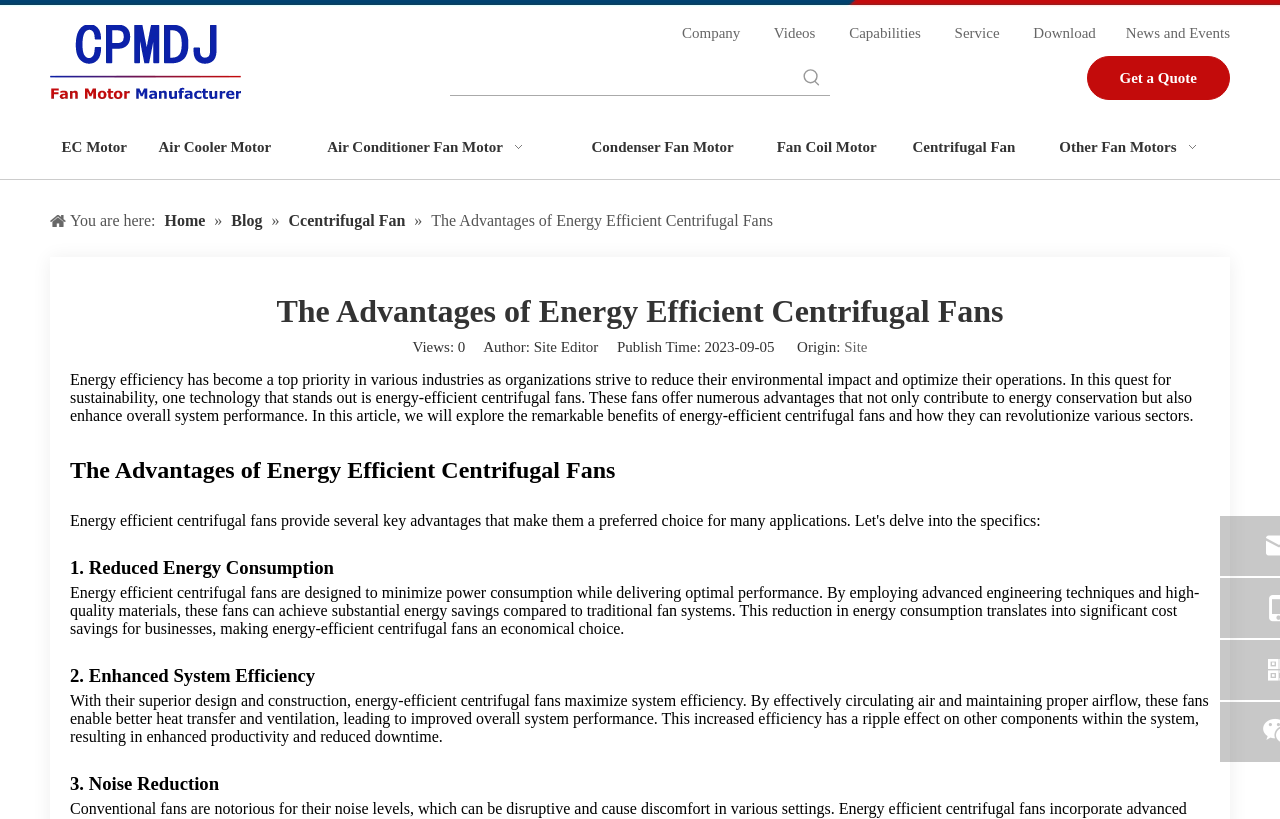Using the webpage screenshot and the element description Air Conditioner Fan Motor, determine the bounding box coordinates. Specify the coordinates in the format (top-left x, top-left y, bottom-right x, bottom-right y) with values ranging from 0 to 1.

[0.228, 0.14, 0.442, 0.219]